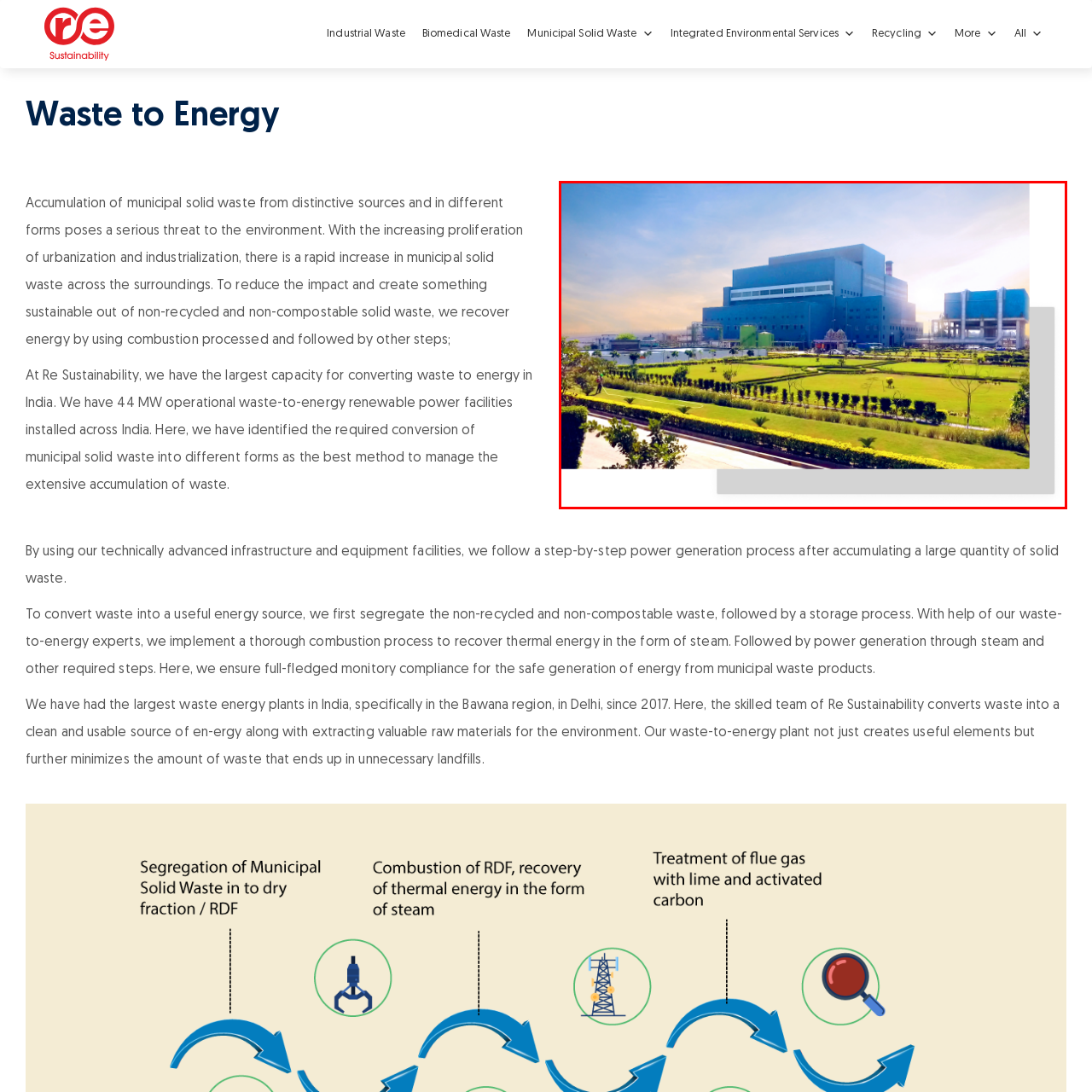What is the significance of the landscape surrounding the facility?
Analyze the image encased by the red bounding box and elaborate on your answer to the question.

The well-maintained landscape, including lush green lawns and organized plantings, surrounding the facility symbolizes a commitment to environmental sustainability, which is in line with the facility's goal of minimizing environmental impact and promoting sustainable waste management.